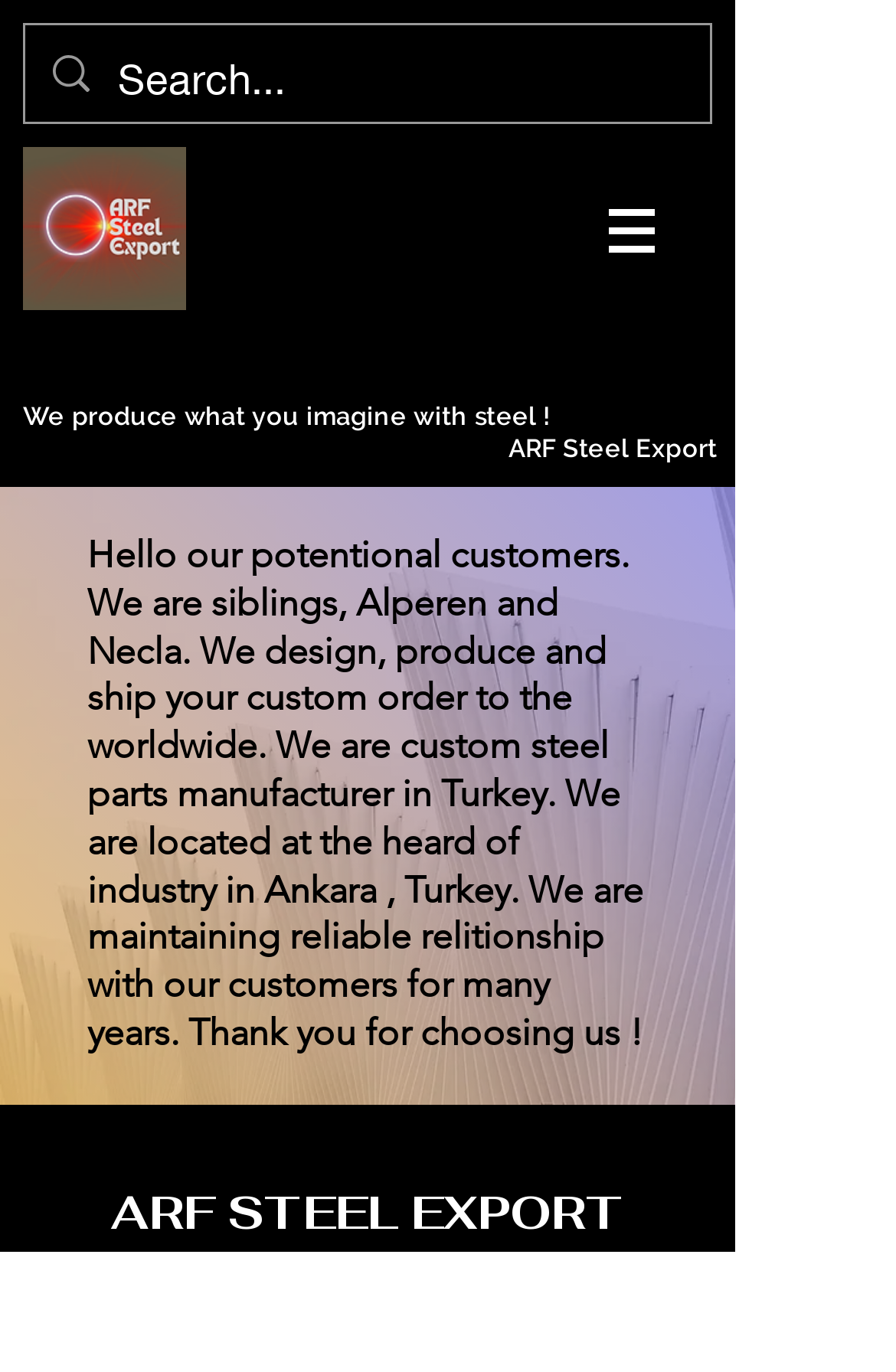What is the relationship between the two people mentioned?
Analyze the screenshot and provide a detailed answer to the question.

I found the relationship between the two people mentioned by reading the StaticText element that says 'We are siblings, Alperen and Necla.'.